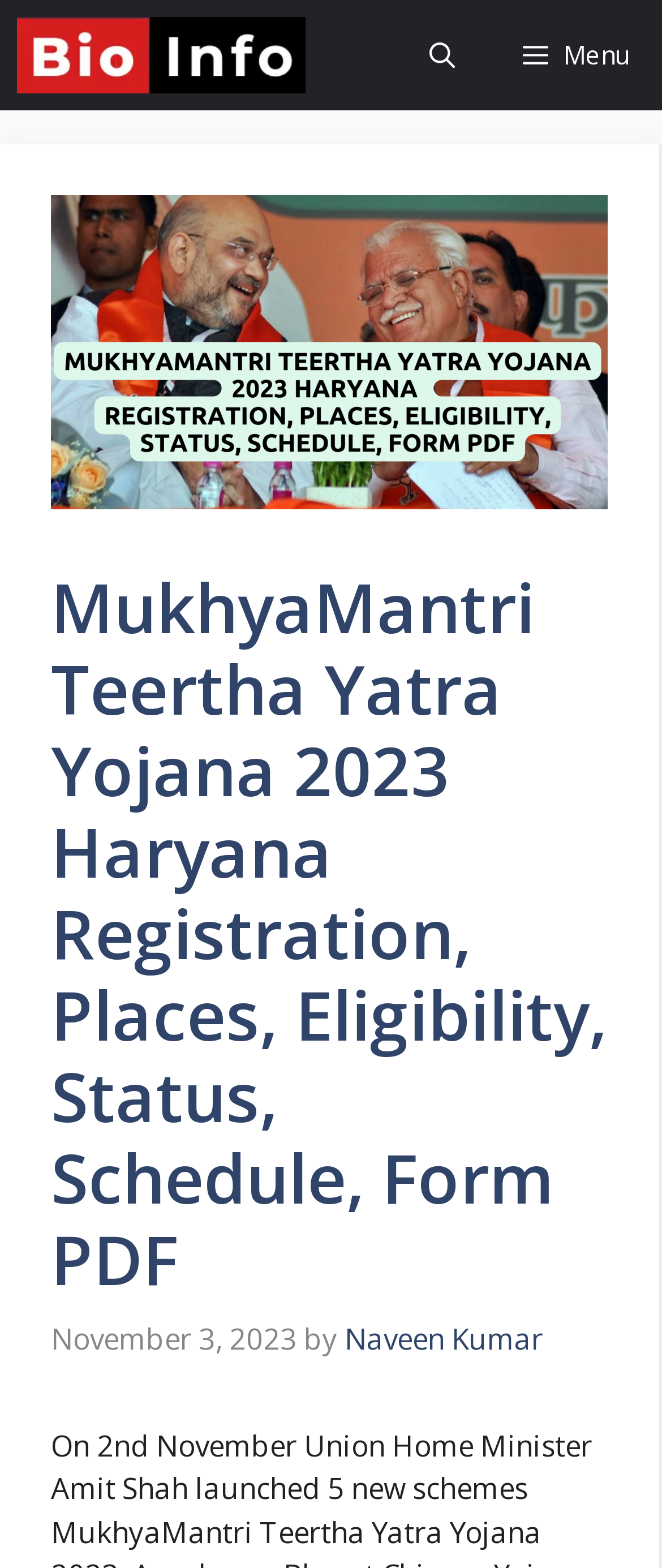What is the name of the scheme launched by Amit Shah?
Provide a detailed and well-explained answer to the question.

Based on the webpage title, 'MukhyaMantri Teertha Yatra Yojana 2023 Haryana Registration, Places, Eligibility, Status, Schedule, Form PDF', it is clear that the scheme launched by Amit Shah is MukhyaMantri Teertha Yatra Yojana 2023.